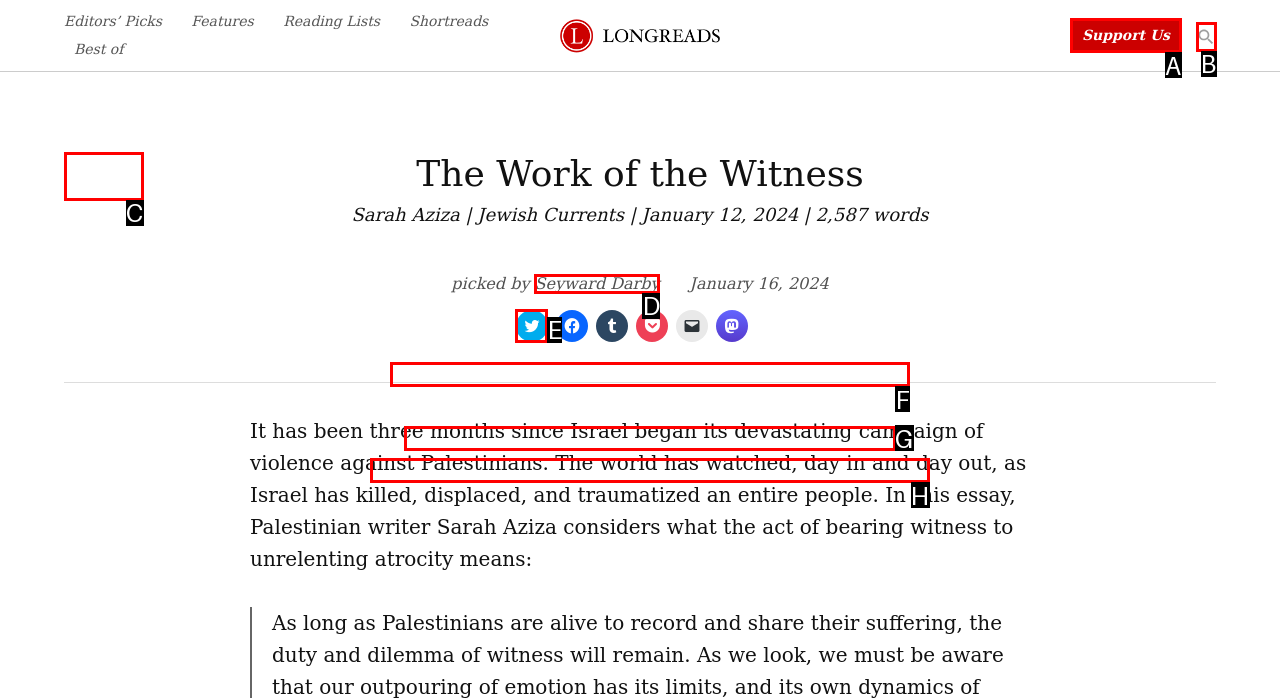Point out the UI element to be clicked for this instruction: Share on Twitter. Provide the answer as the letter of the chosen element.

E